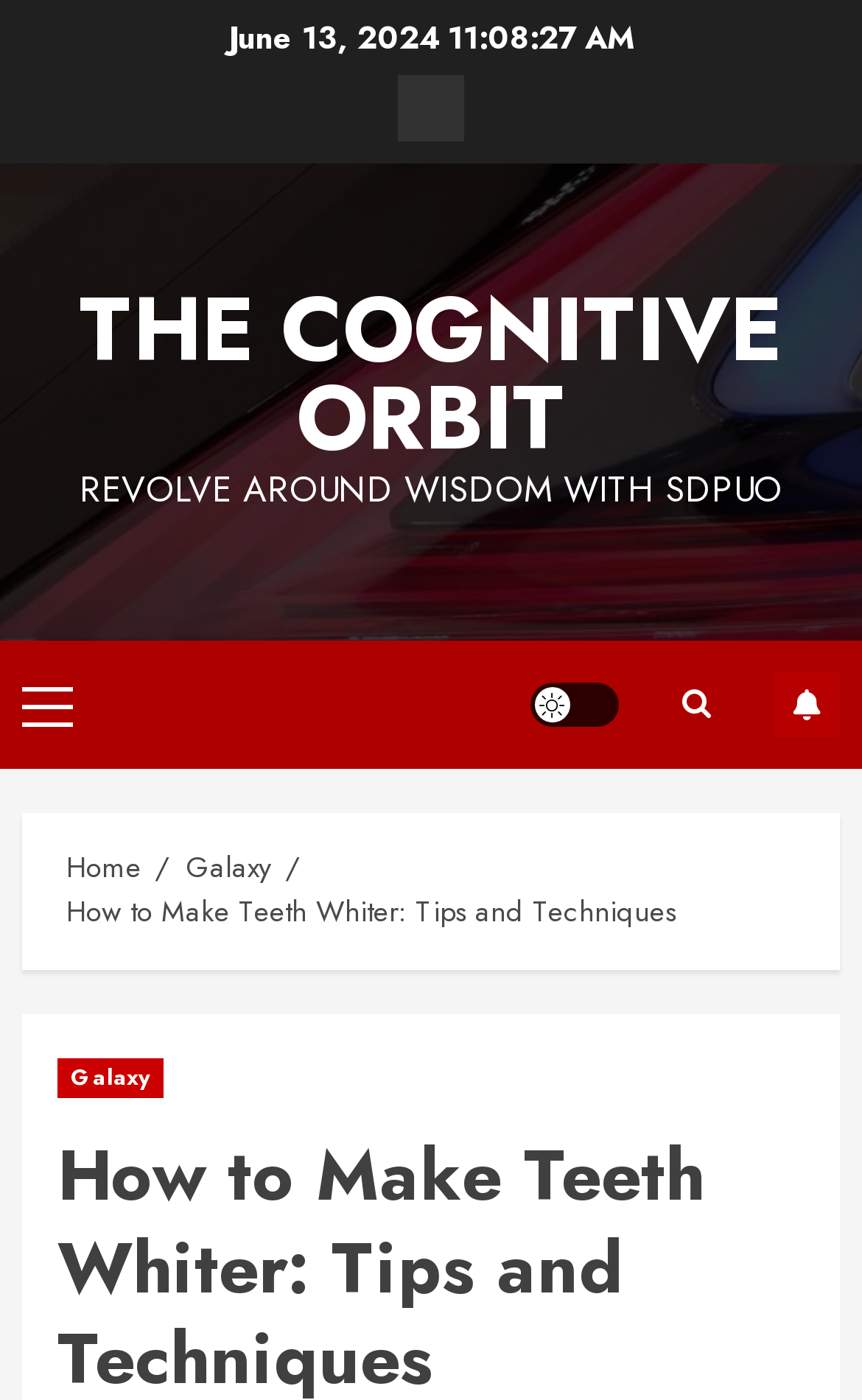Use a single word or phrase to answer the question:
What is the date displayed on the webpage?

June 13, 2024